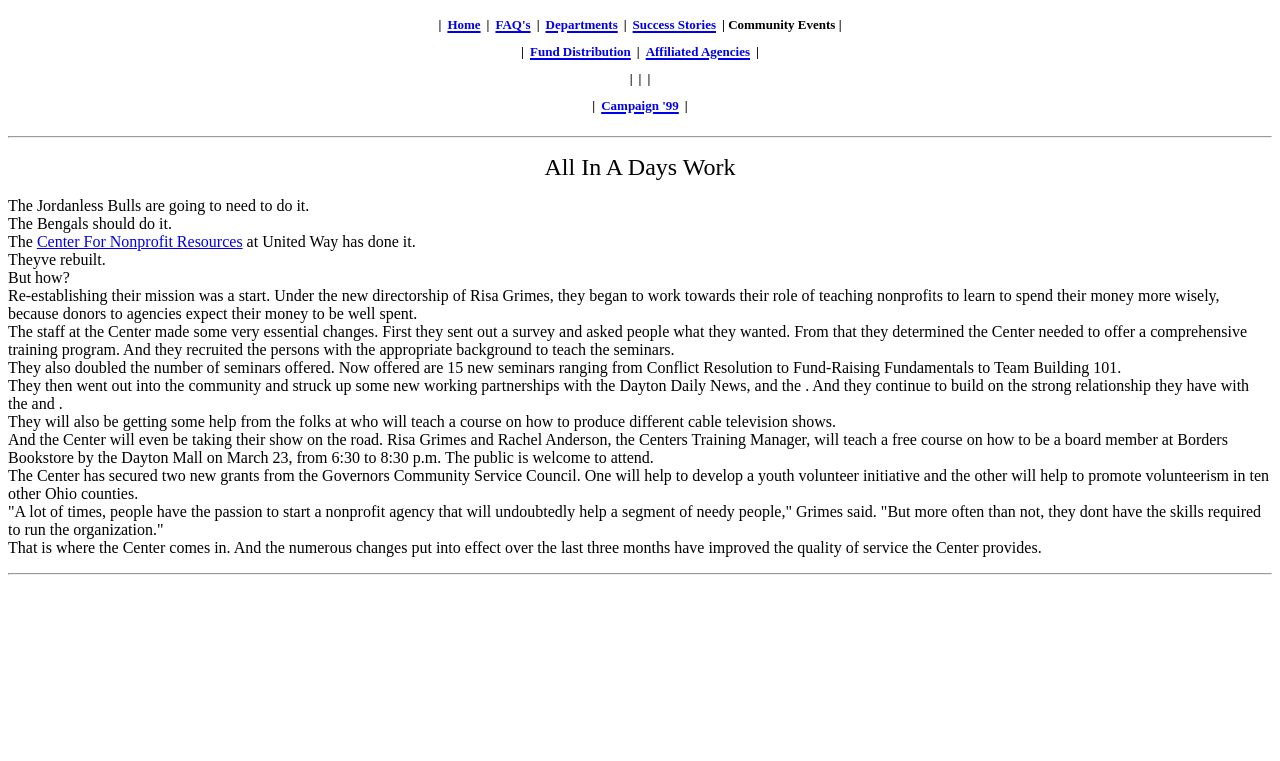Can you specify the bounding box coordinates for the region that should be clicked to fulfill this instruction: "Click Fund Distribution".

[0.414, 0.046, 0.493, 0.08]